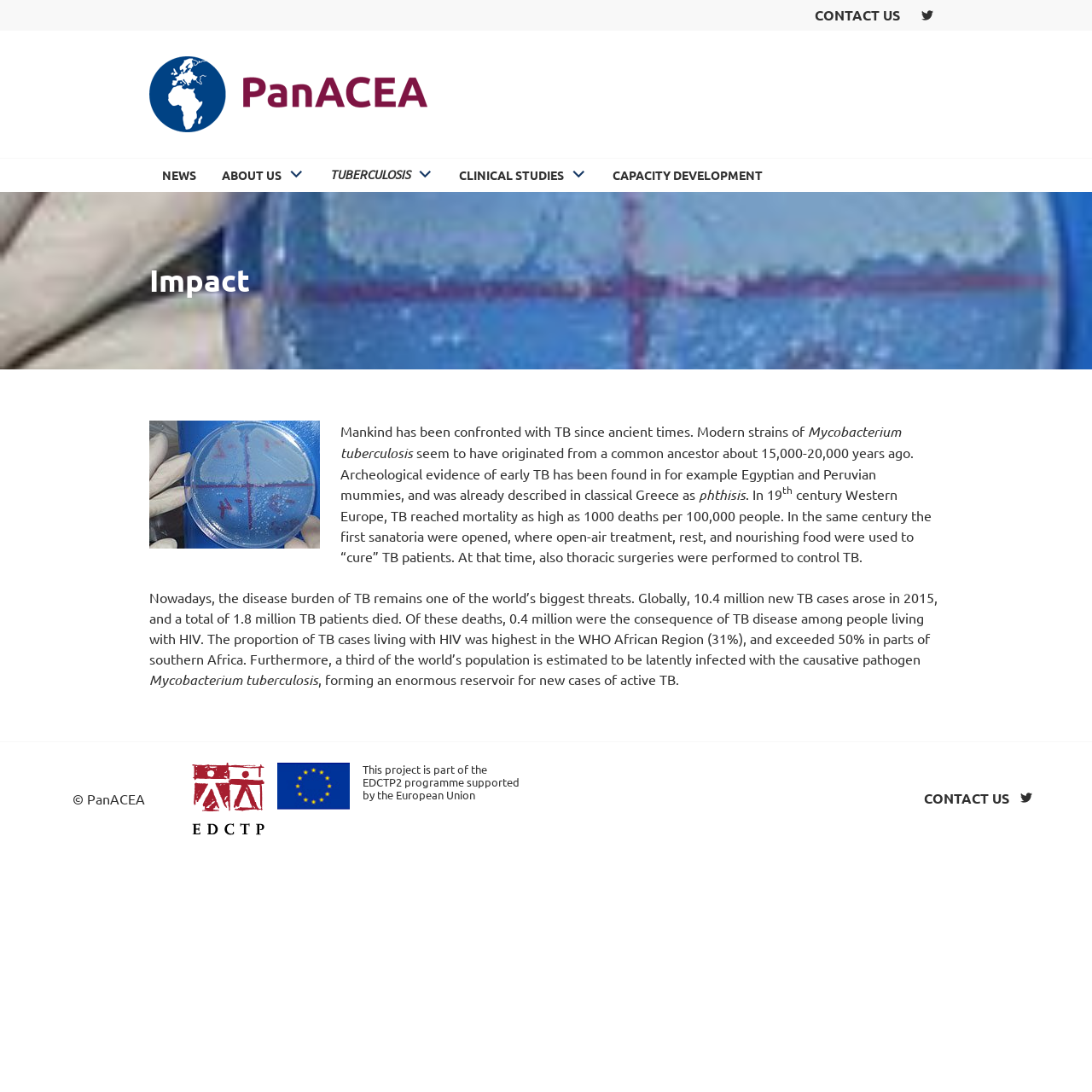Locate the UI element described as follows: "Clinical Studies". Return the bounding box coordinates as four float numbers between 0 and 1 in the order [left, top, right, bottom].

[0.409, 0.145, 0.549, 0.176]